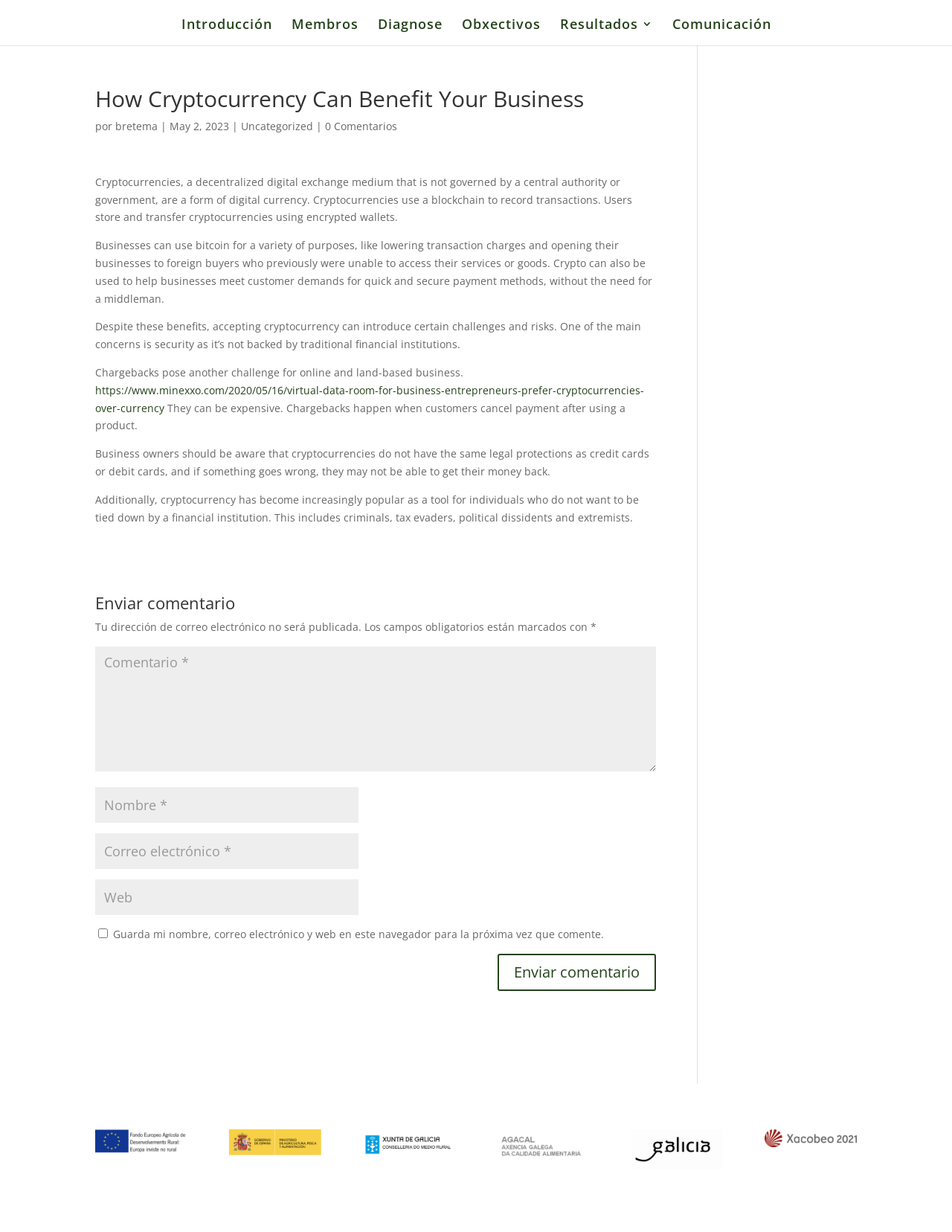Could you locate the bounding box coordinates for the section that should be clicked to accomplish this task: "Click on the link to read about Introducción".

[0.19, 0.015, 0.286, 0.037]